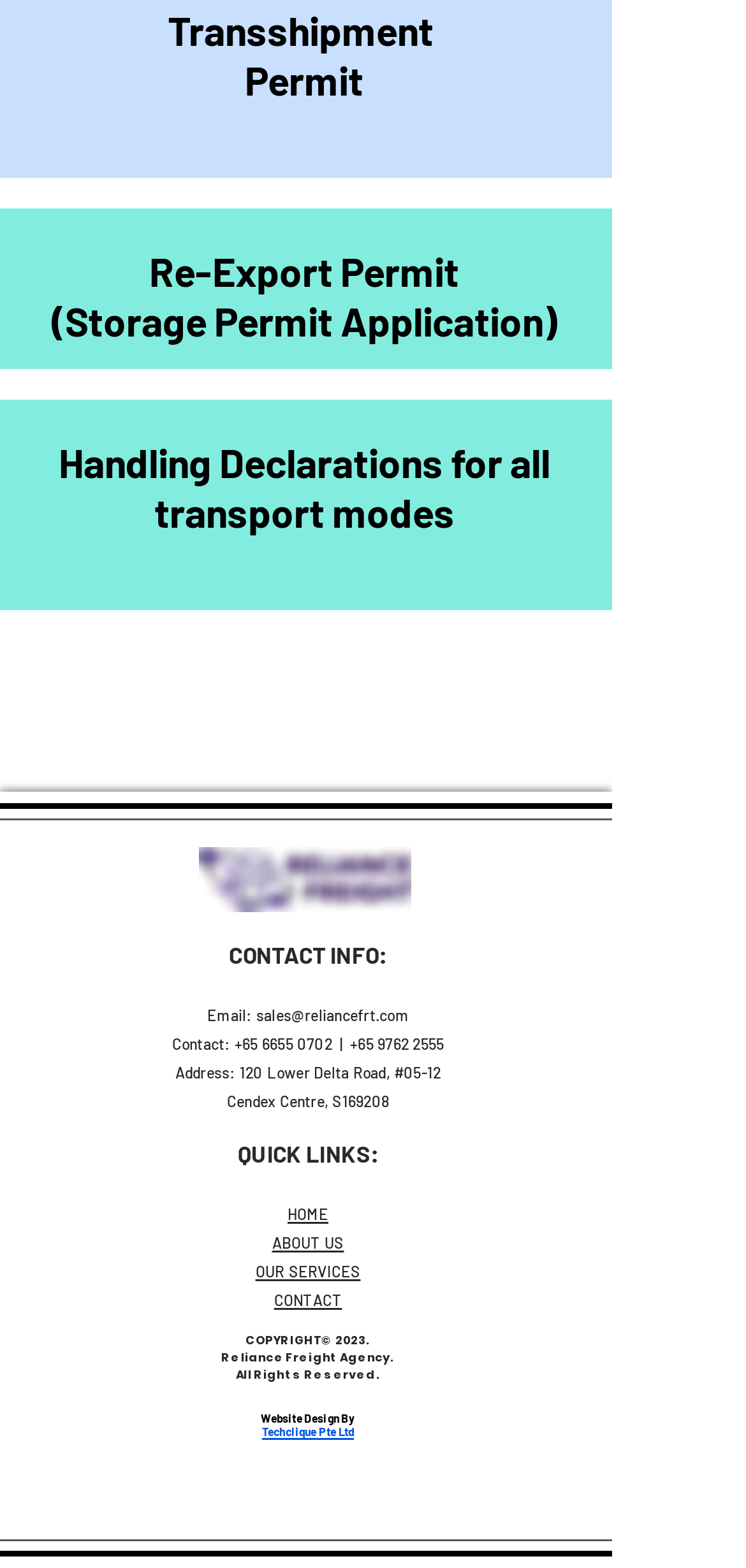Based on the element description CONTACT, identify the bounding box coordinates for the UI element. The coordinates should be in the format (top-left x, top-left y, bottom-right x, bottom-right y) and within the 0 to 1 range.

[0.367, 0.823, 0.458, 0.835]